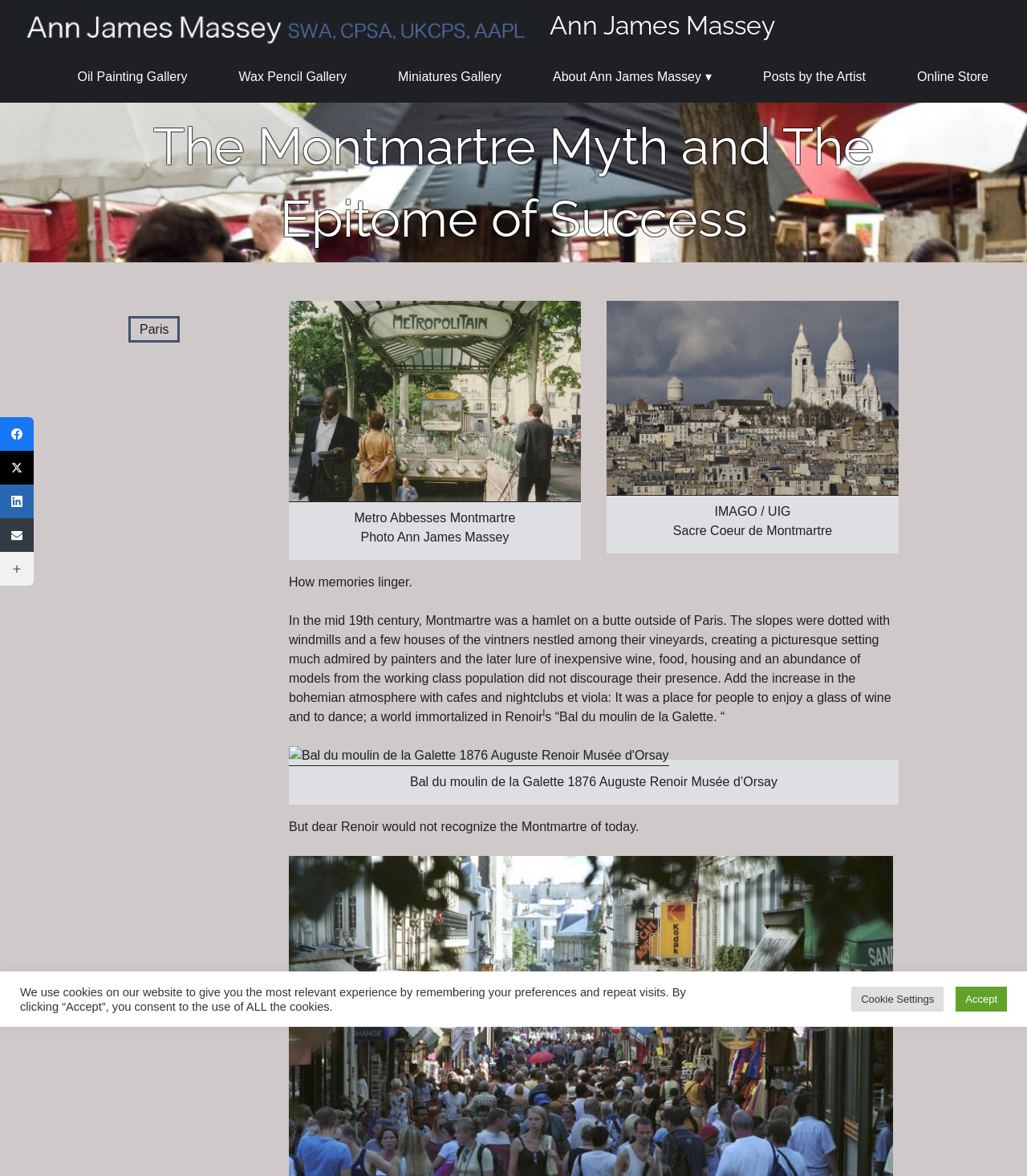Provide the bounding box coordinates in the format (top-left x, top-left y, bottom-right x, bottom-right y). All values are floating point numbers between 0 and 1. Determine the bounding box coordinate of the UI element described as: parent_node: More Networks

[0.0, 0.469, 0.033, 0.498]